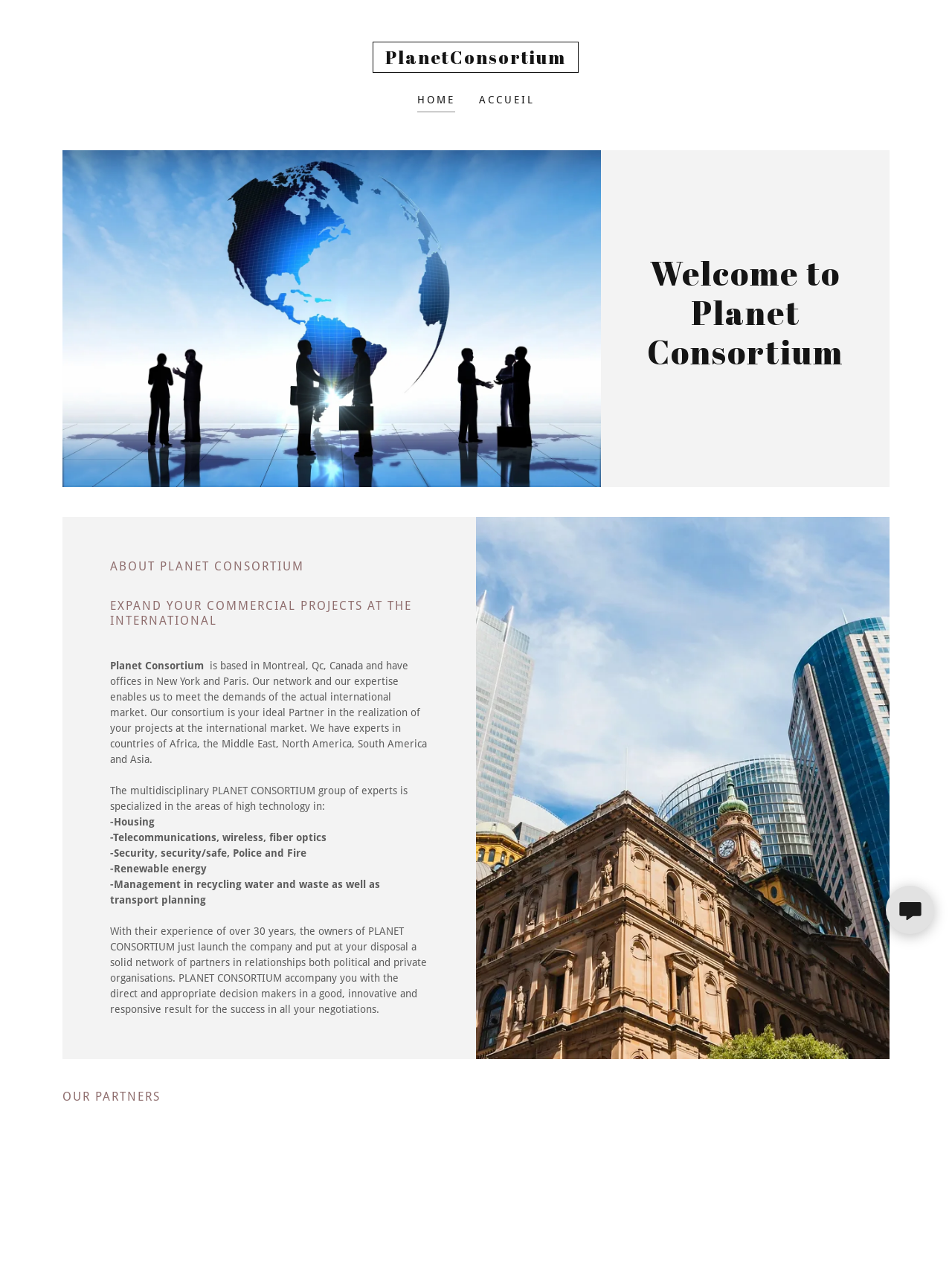What is the name of the company?
Please use the image to provide an in-depth answer to the question.

The name of the company can be found in the heading element with the text 'PlanetConsortium' and also in the link element with the text 'PlanetConsortium'.